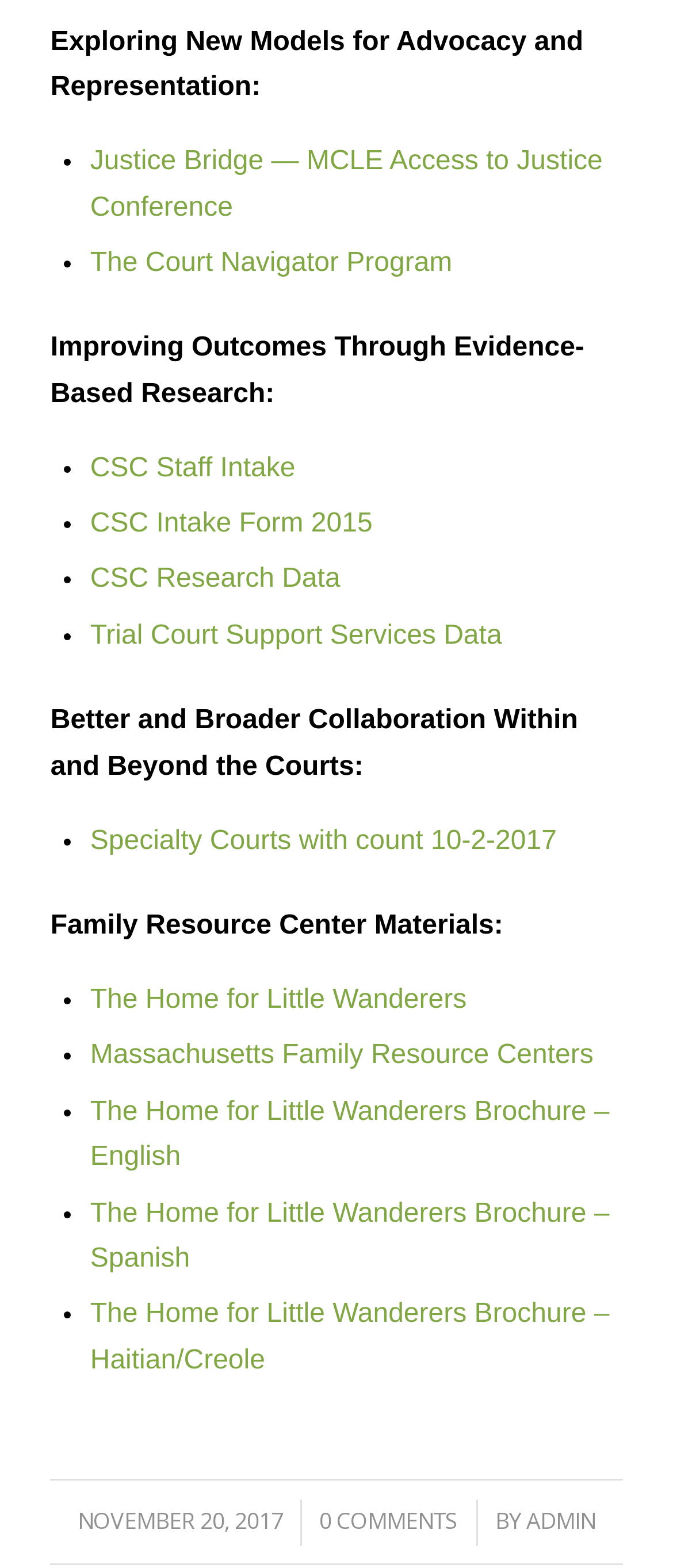How many sections are there in the webpage?
Using the image as a reference, give a one-word or short phrase answer.

4